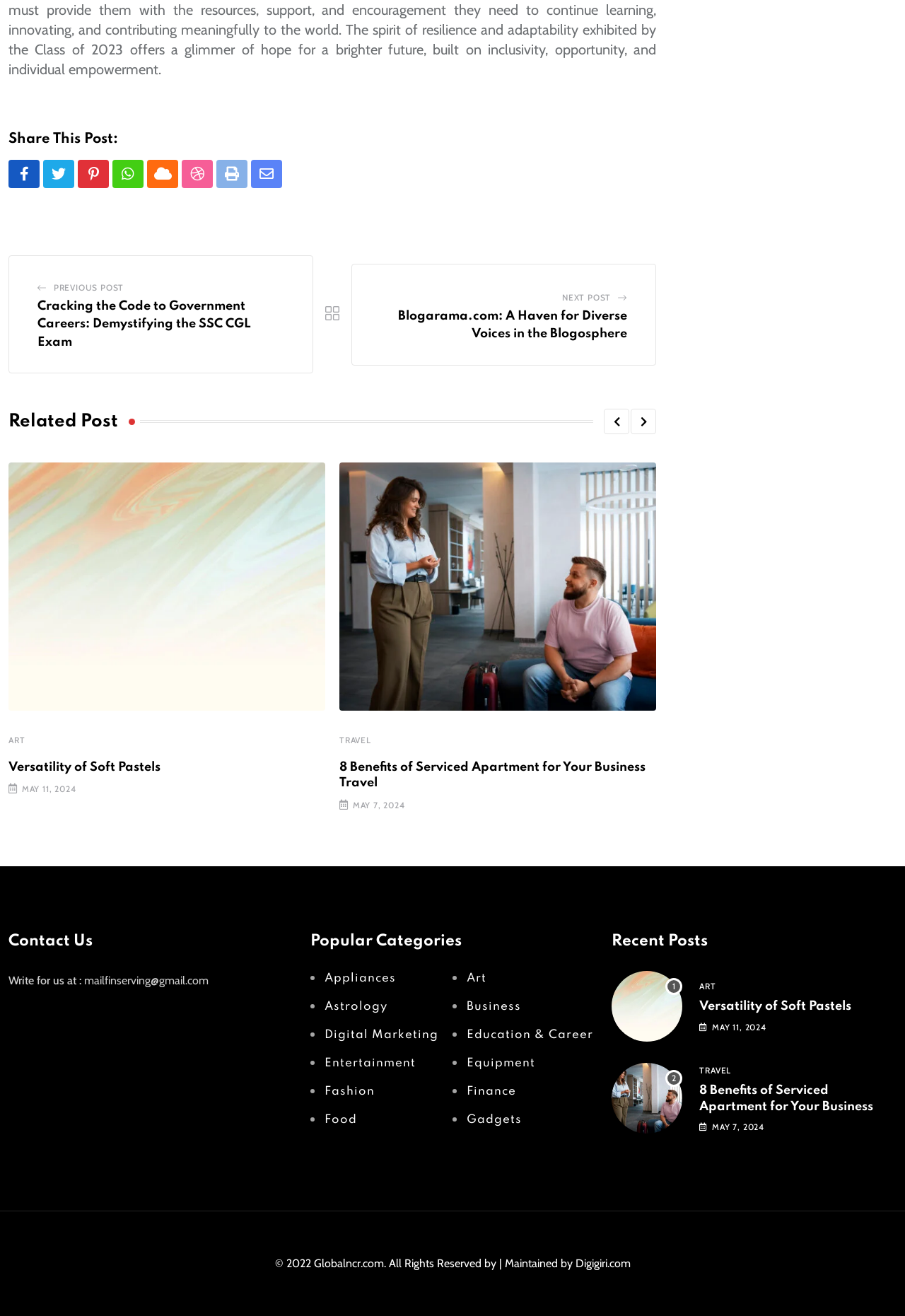Please determine the bounding box coordinates of the element to click on in order to accomplish the following task: "Explore locations". Ensure the coordinates are four float numbers ranging from 0 to 1, i.e., [left, top, right, bottom].

None